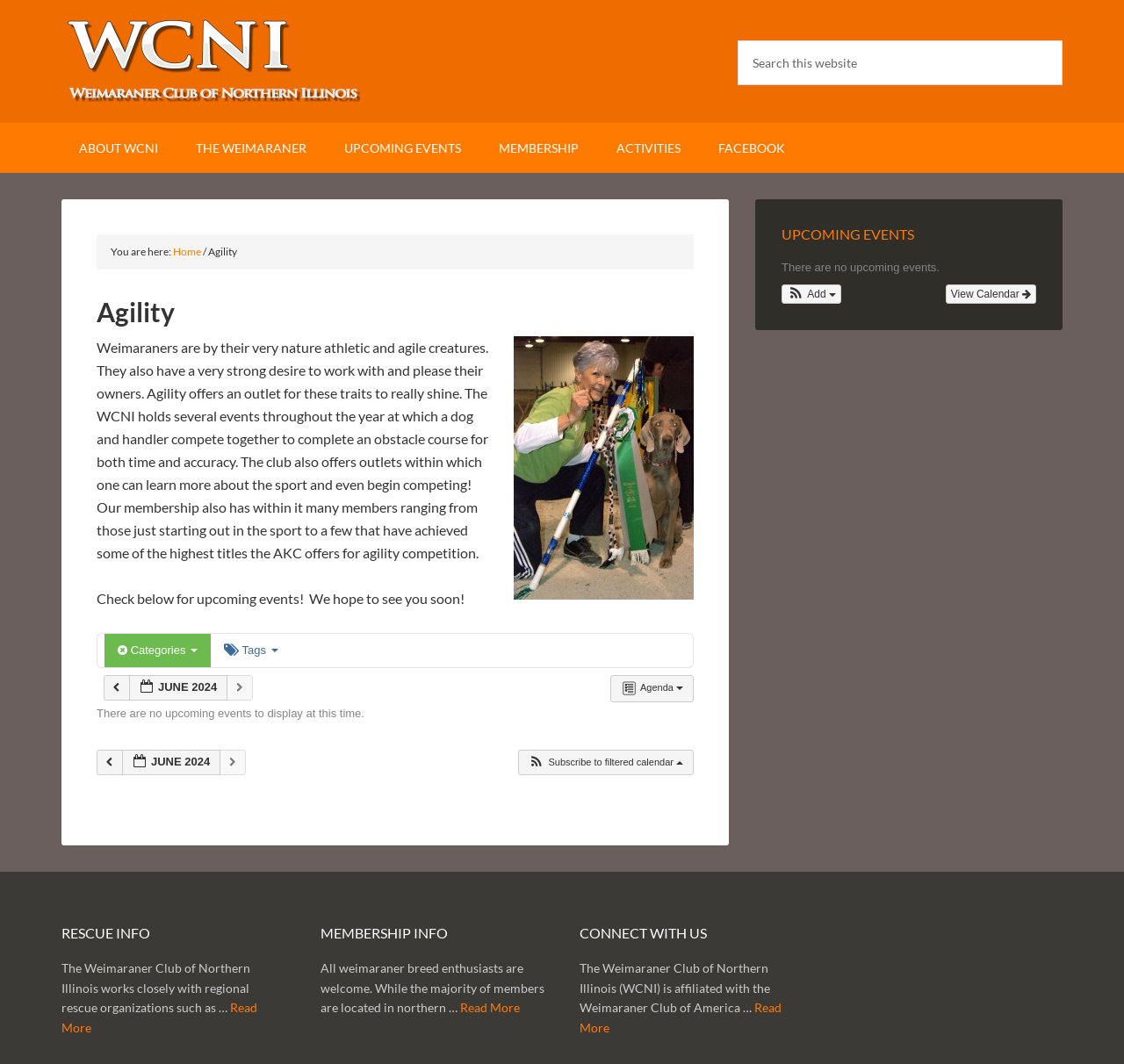Provide a short answer using a single word or phrase for the following question: 
What is the affiliation of the WCNI?

Weimaraner Club of America